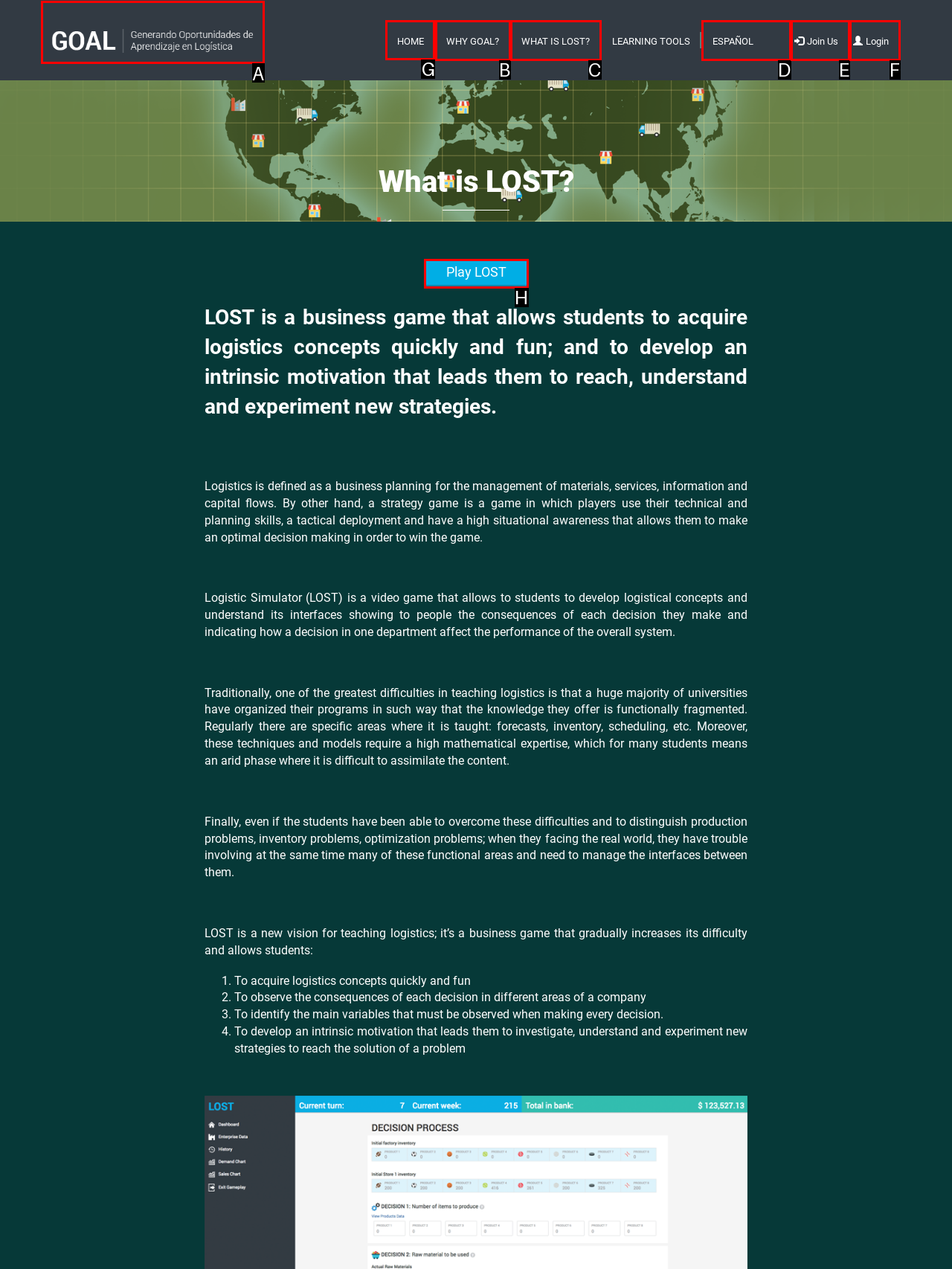Tell me which element should be clicked to achieve the following objective: Click on 'Return to Top'
Reply with the letter of the correct option from the displayed choices.

None